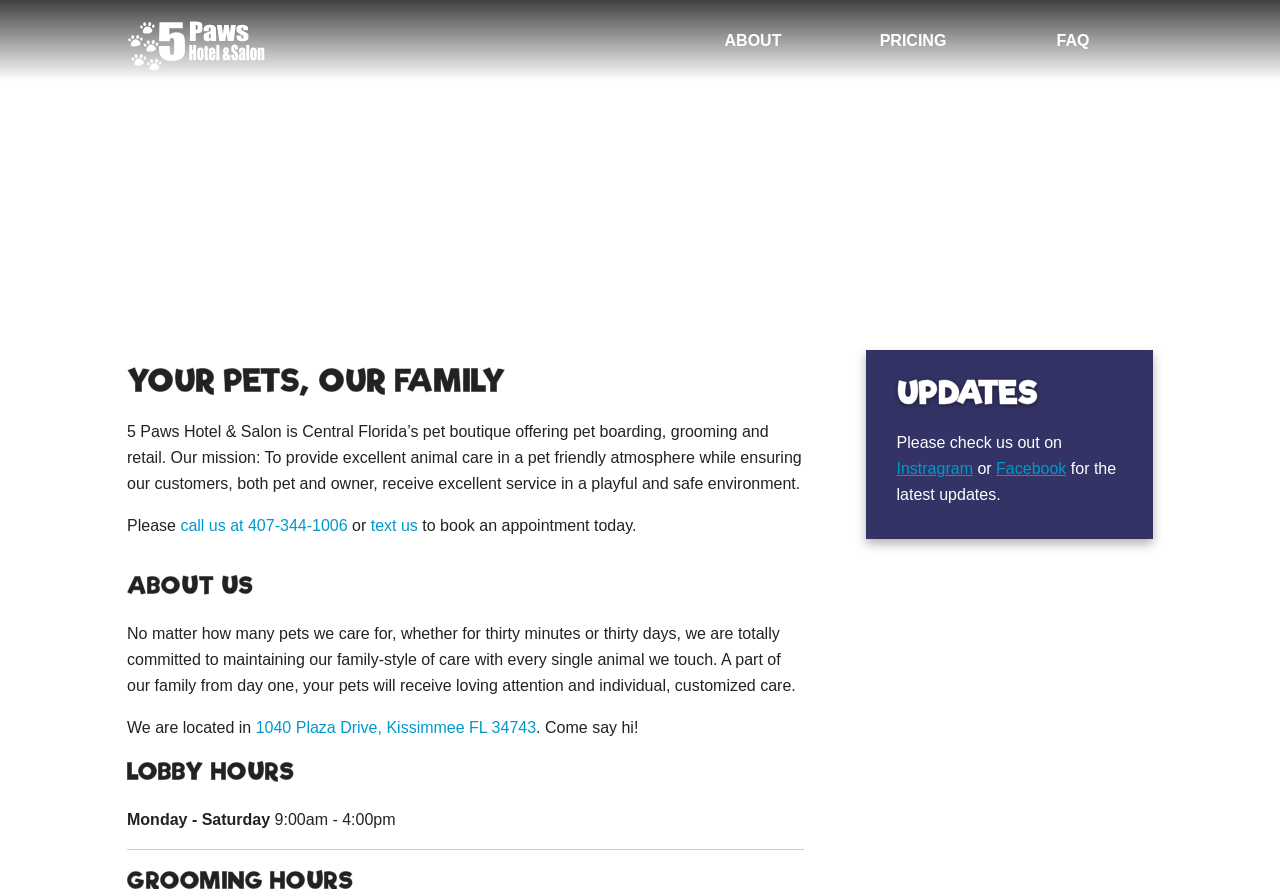Please answer the following query using a single word or phrase: 
What is the name of the pet hotel and salon?

5 Paws Hotel & Salon